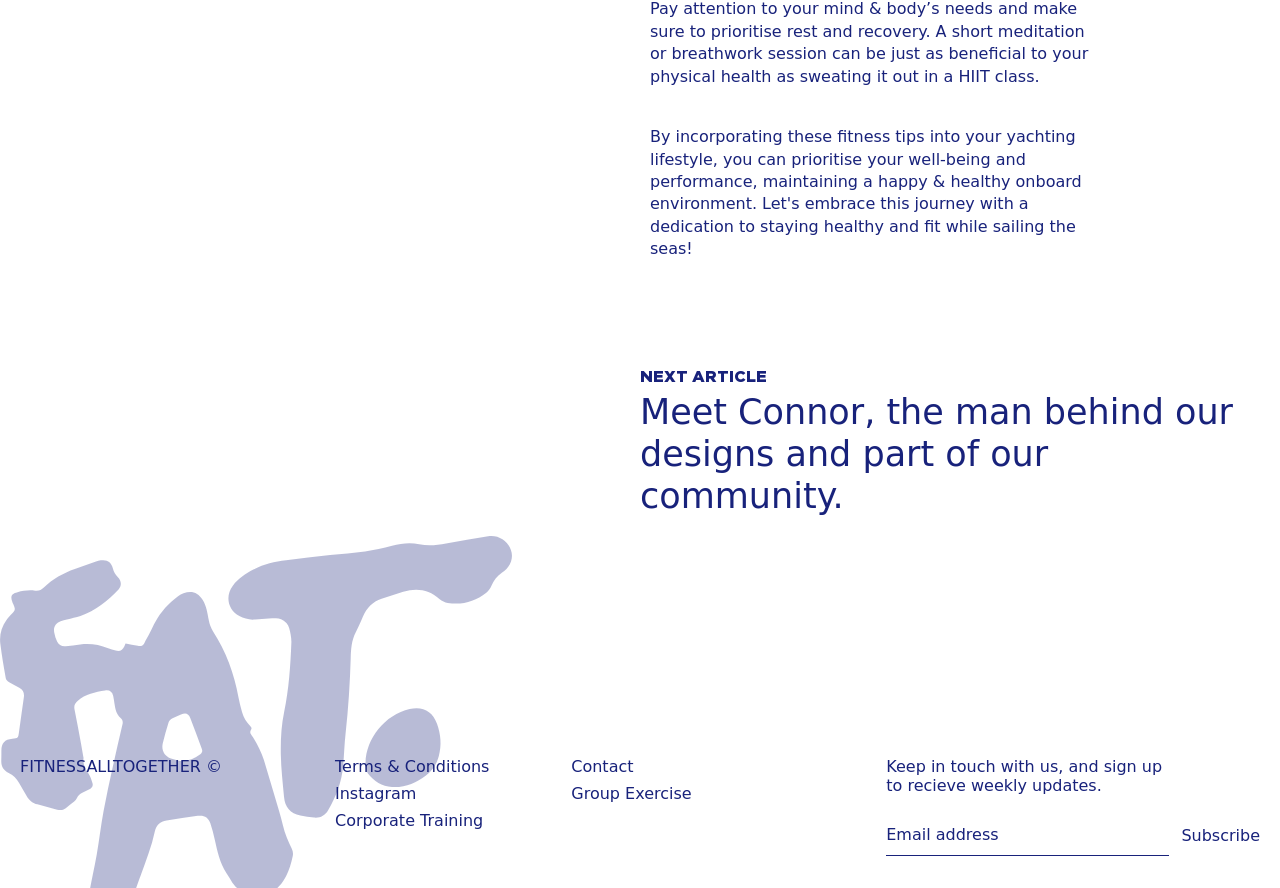Please determine the bounding box coordinates for the element that should be clicked to follow these instructions: "Contact us".

[0.446, 0.852, 0.495, 0.874]